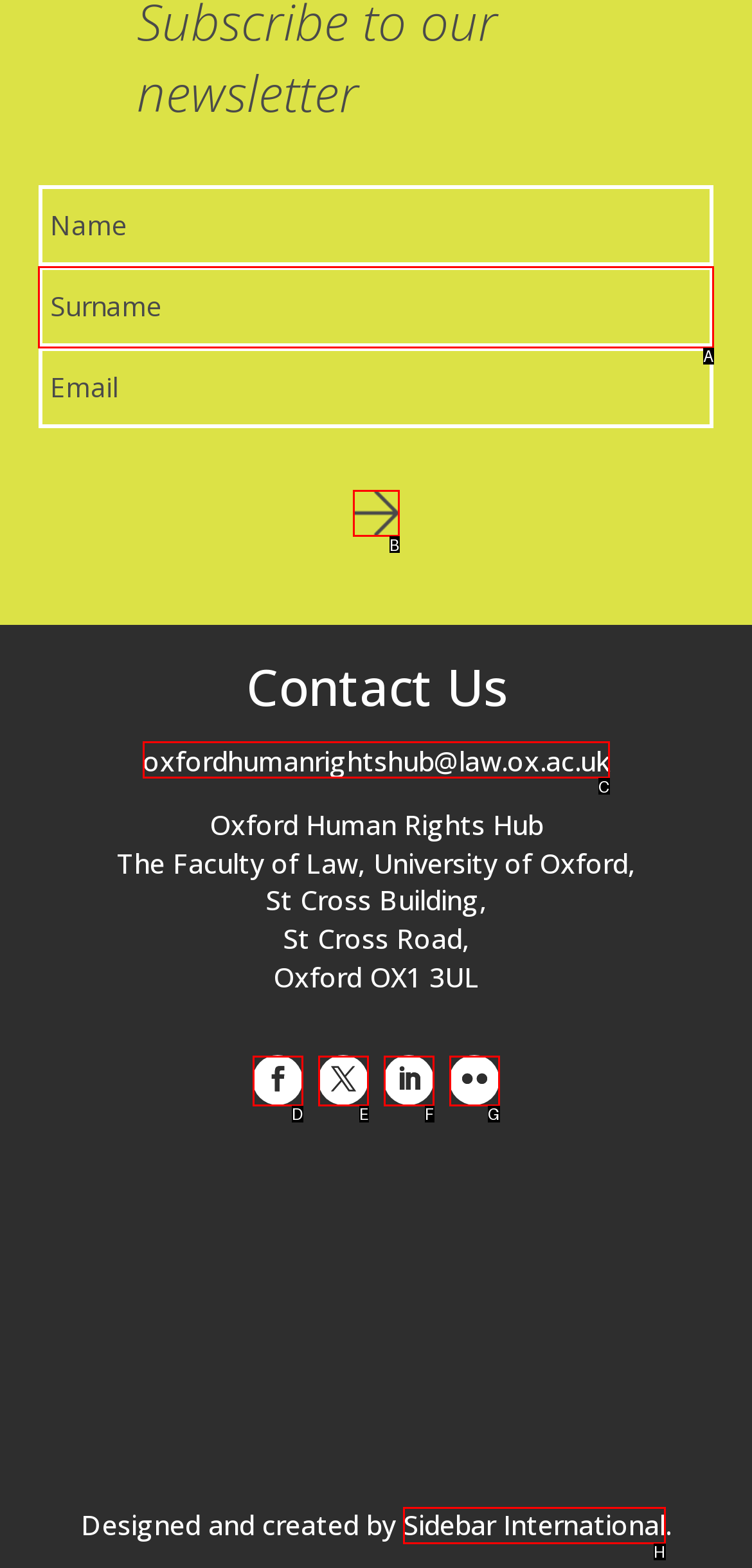Identify the letter of the correct UI element to fulfill the task: Enter surname from the given options in the screenshot.

A